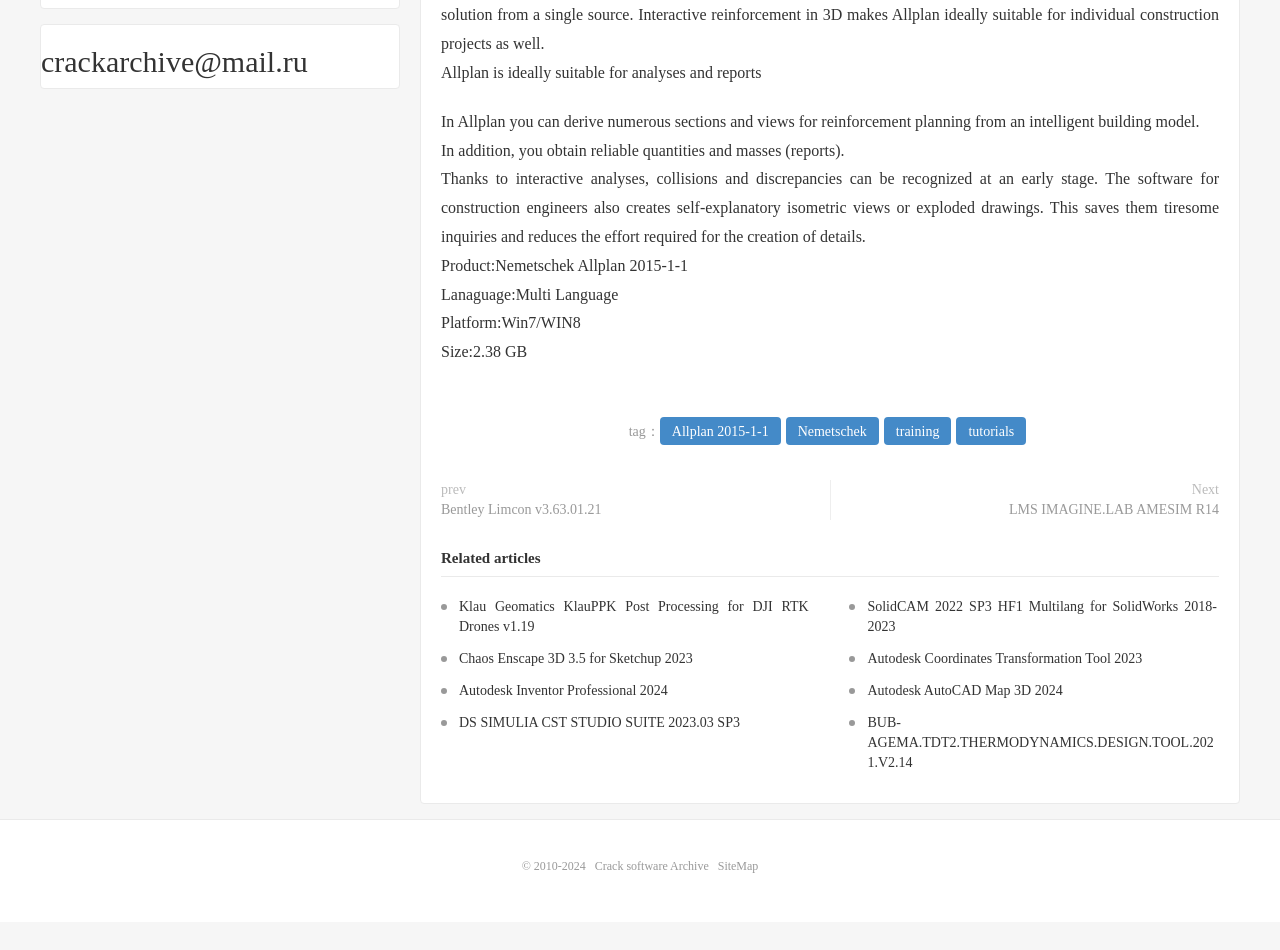Determine the bounding box for the HTML element described here: "Federal income tax law". The coordinates should be given as [left, top, right, bottom] with each number being a float between 0 and 1.

None